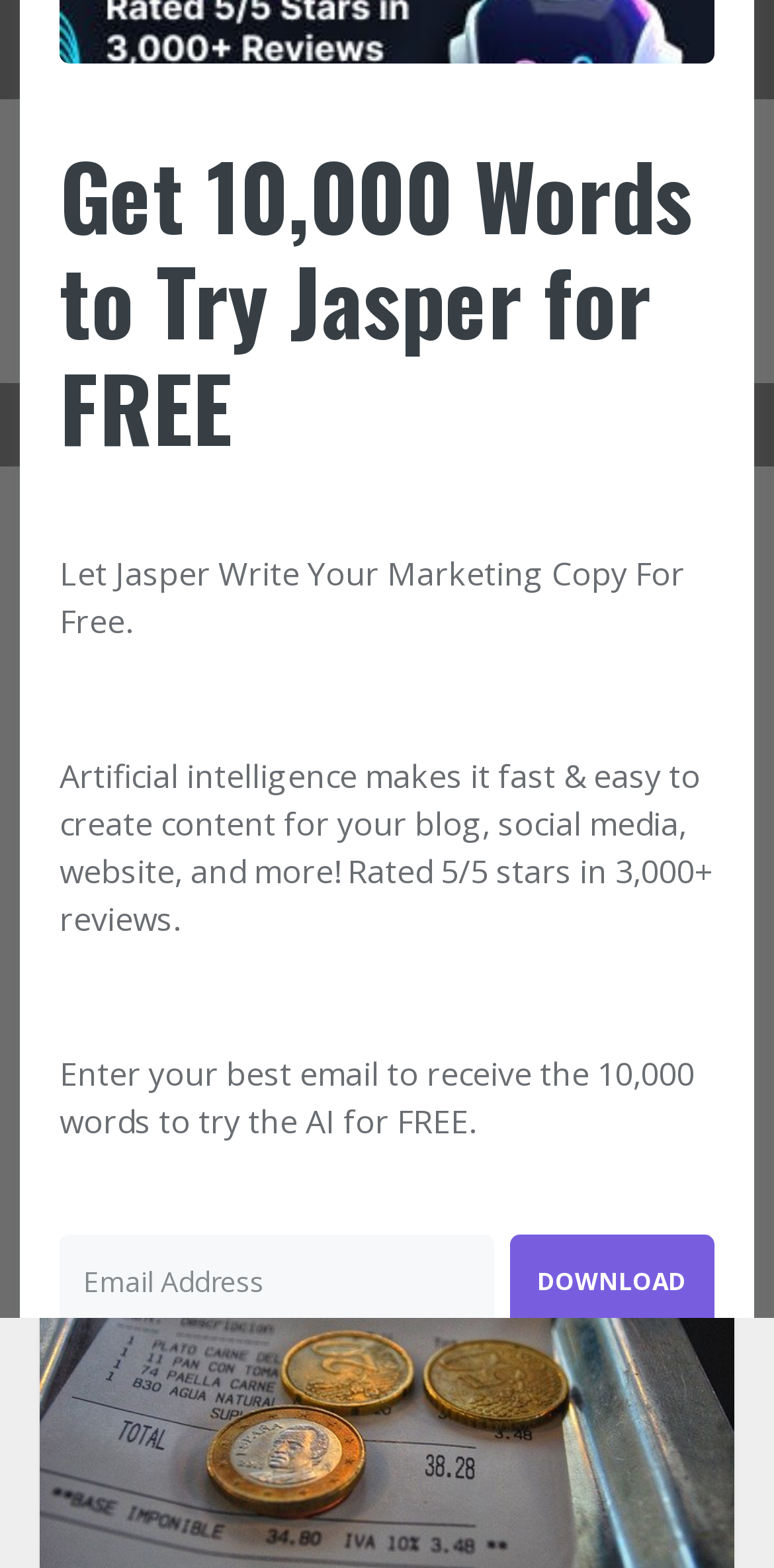Please give a succinct answer to the question in one word or phrase:
What is the rating of the AI tool?

5/5 stars